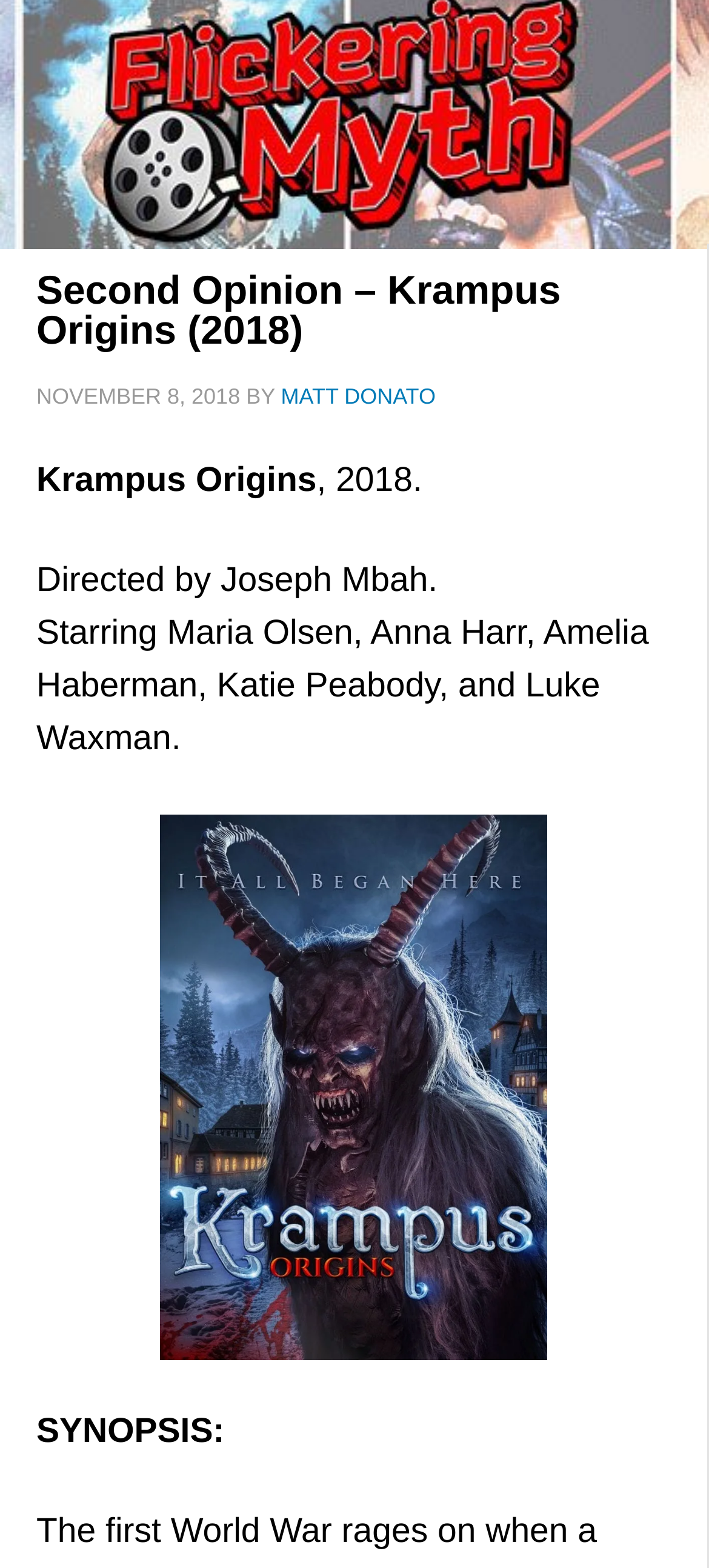Find the primary header on the webpage and provide its text.

Second Opinion – Krampus Origins (2018)